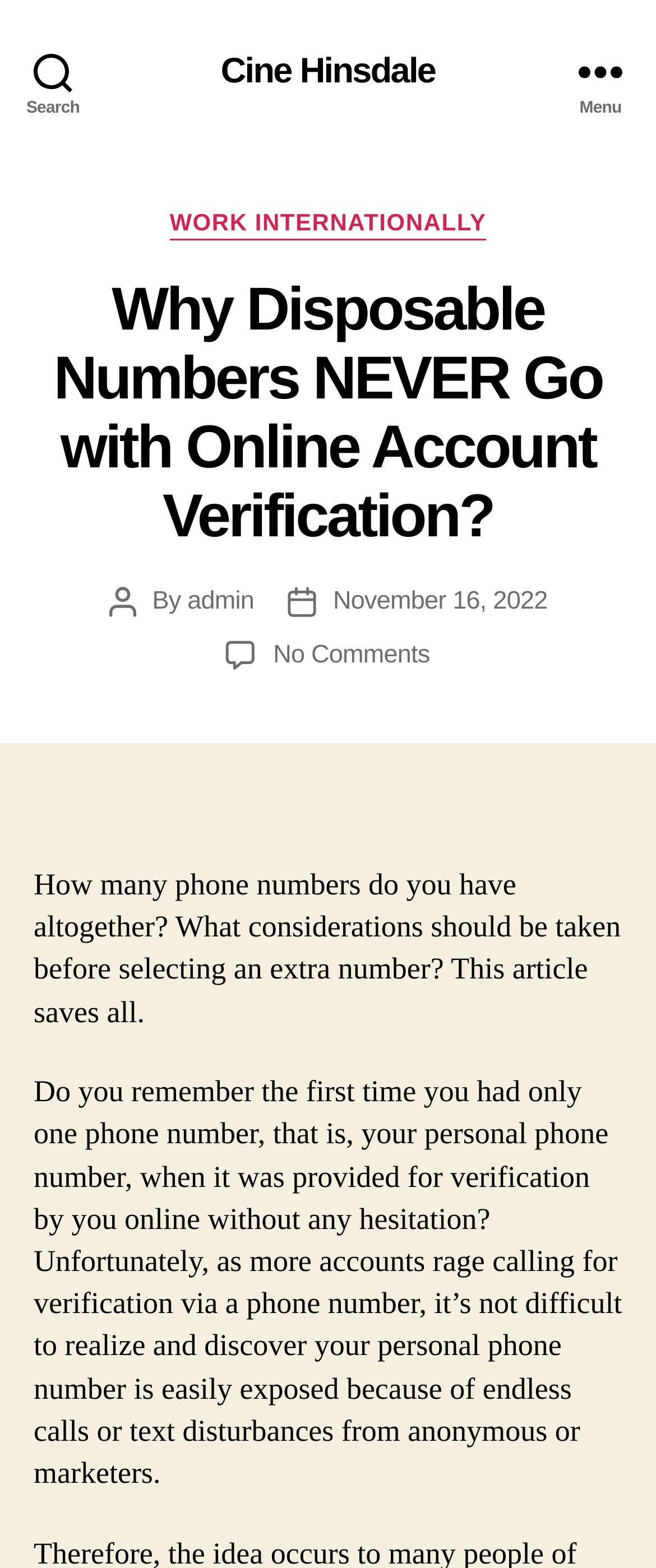Explain the contents of the webpage comprehensively.

The webpage is an article titled "Why Disposable Numbers NEVER Go with Online Account Verification?" from Cine Hinsdale. At the top left, there is a search button, and at the top right, there is a menu button. Below the menu button, there is a header section that contains a link to the website's categories, a link to "WORK INTERNATIONALLY", and the article's title in a large font. 

The article's author and post date are displayed below the title, with the author's name being "admin" and the post date being "November 16, 2022". There is also a link to the comments section, which indicates that there are no comments on the article.

The main content of the article is divided into two paragraphs. The first paragraph asks questions about phone numbers and online account verification, while the second paragraph discusses the issue of personal phone numbers being exposed due to online verification.